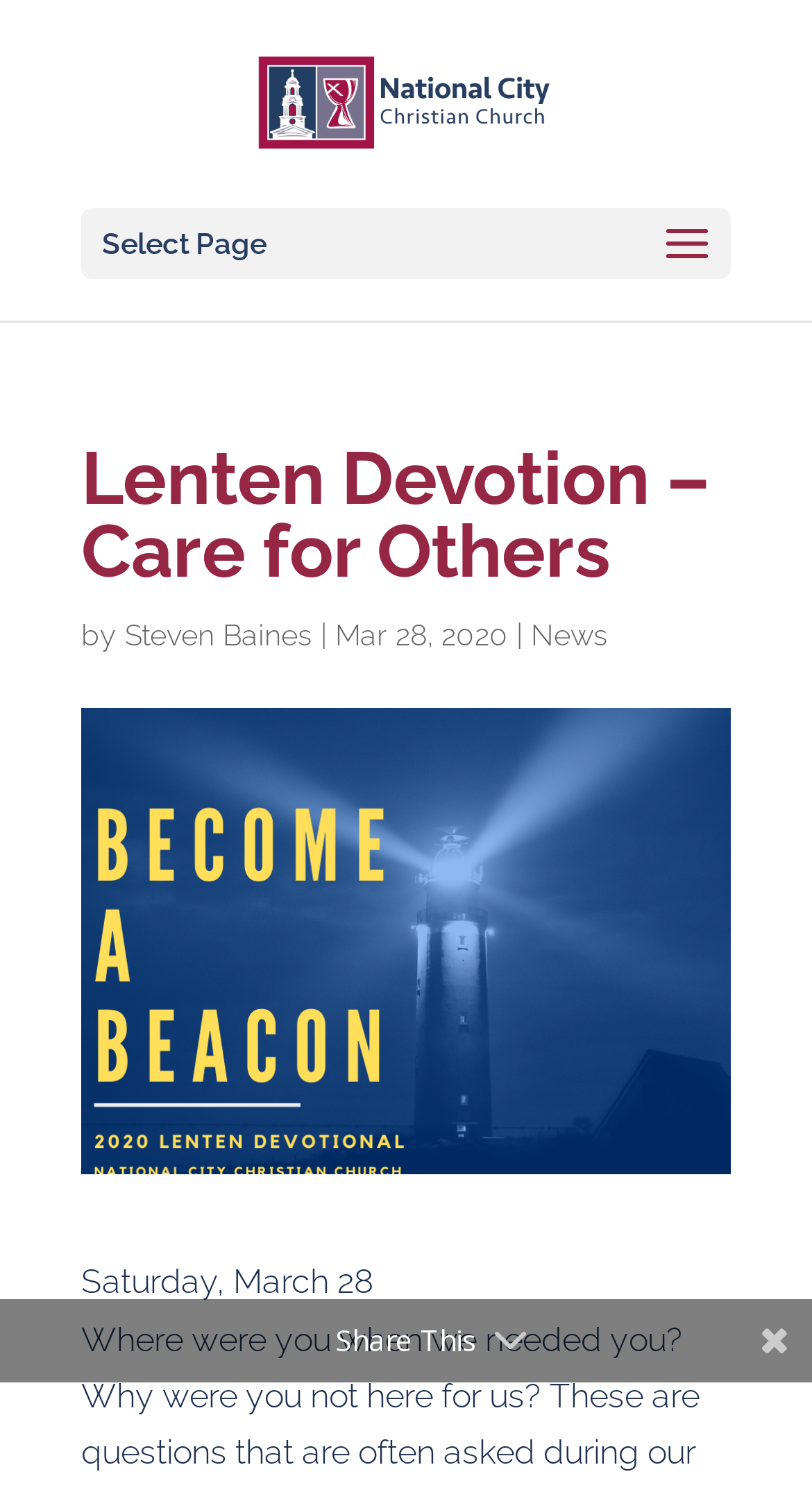When was the Lenten Devotion published?
Please ensure your answer to the question is detailed and covers all necessary aspects.

The publication date of the Lenten Devotion is mentioned below the title, where it says 'Mar 28, 2020'.